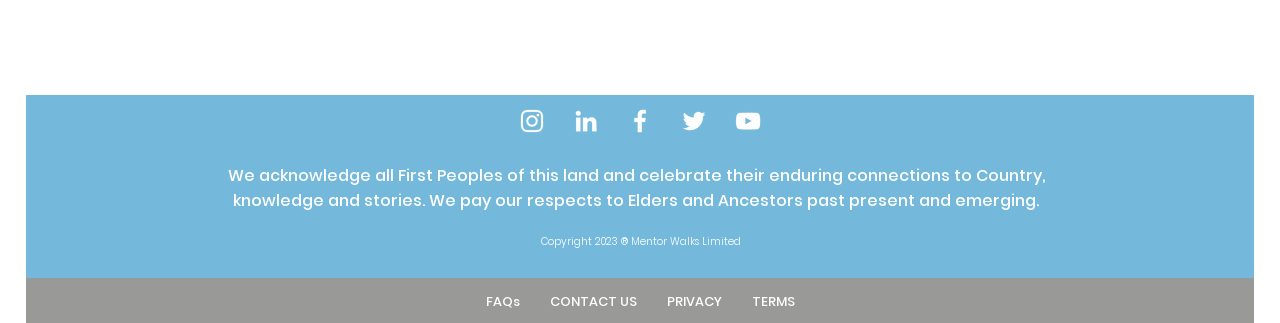Using the information shown in the image, answer the question with as much detail as possible: What is the organization's stance towards First Peoples?

The webpage has a heading that acknowledges the First Peoples of the land and celebrates their connections to Country, knowledge, and stories. The organization also pays respects to Elders and Ancestors past, present, and emerging, indicating a respectful stance.